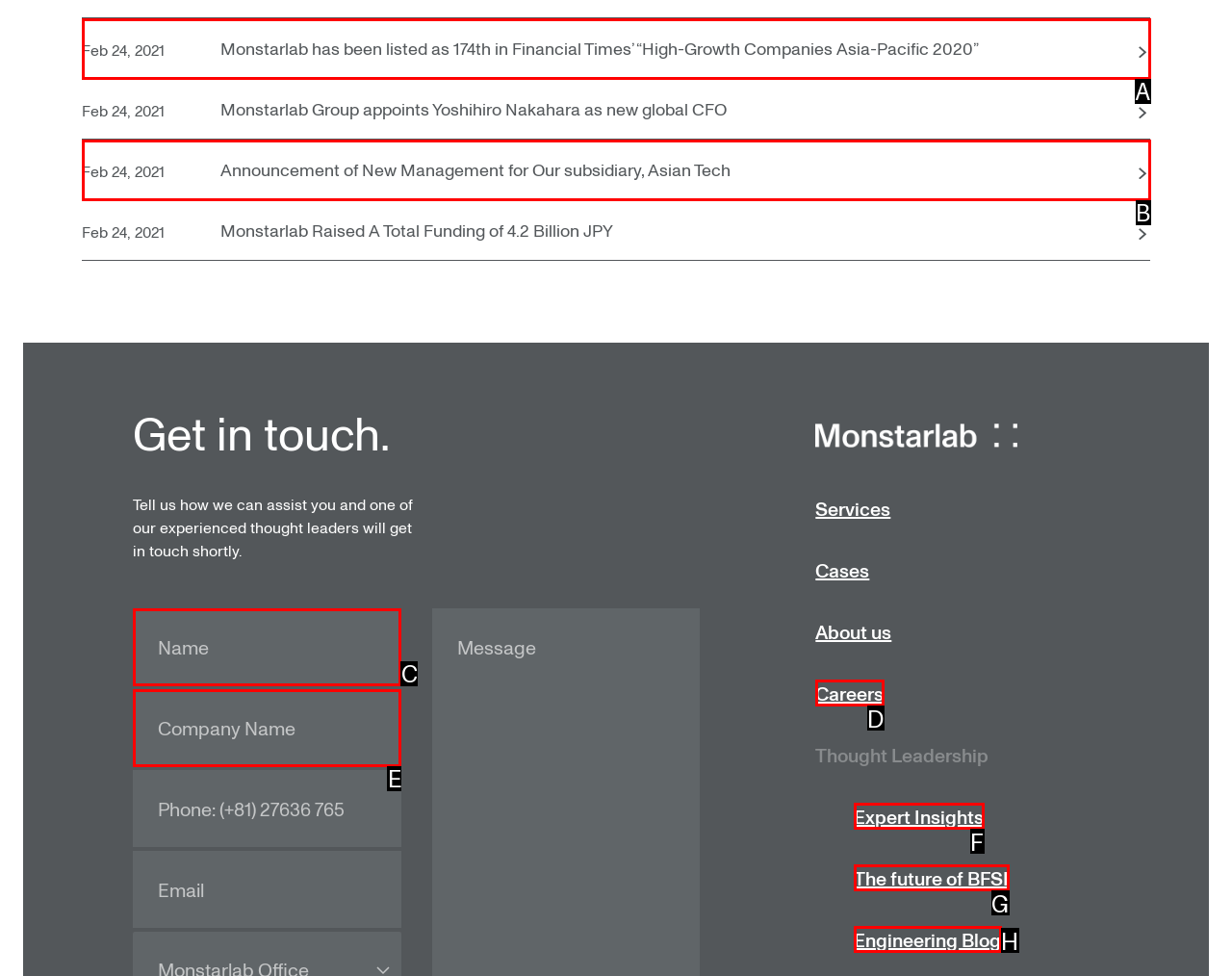Examine the description: name="full_name" placeholder="Name" and indicate the best matching option by providing its letter directly from the choices.

C